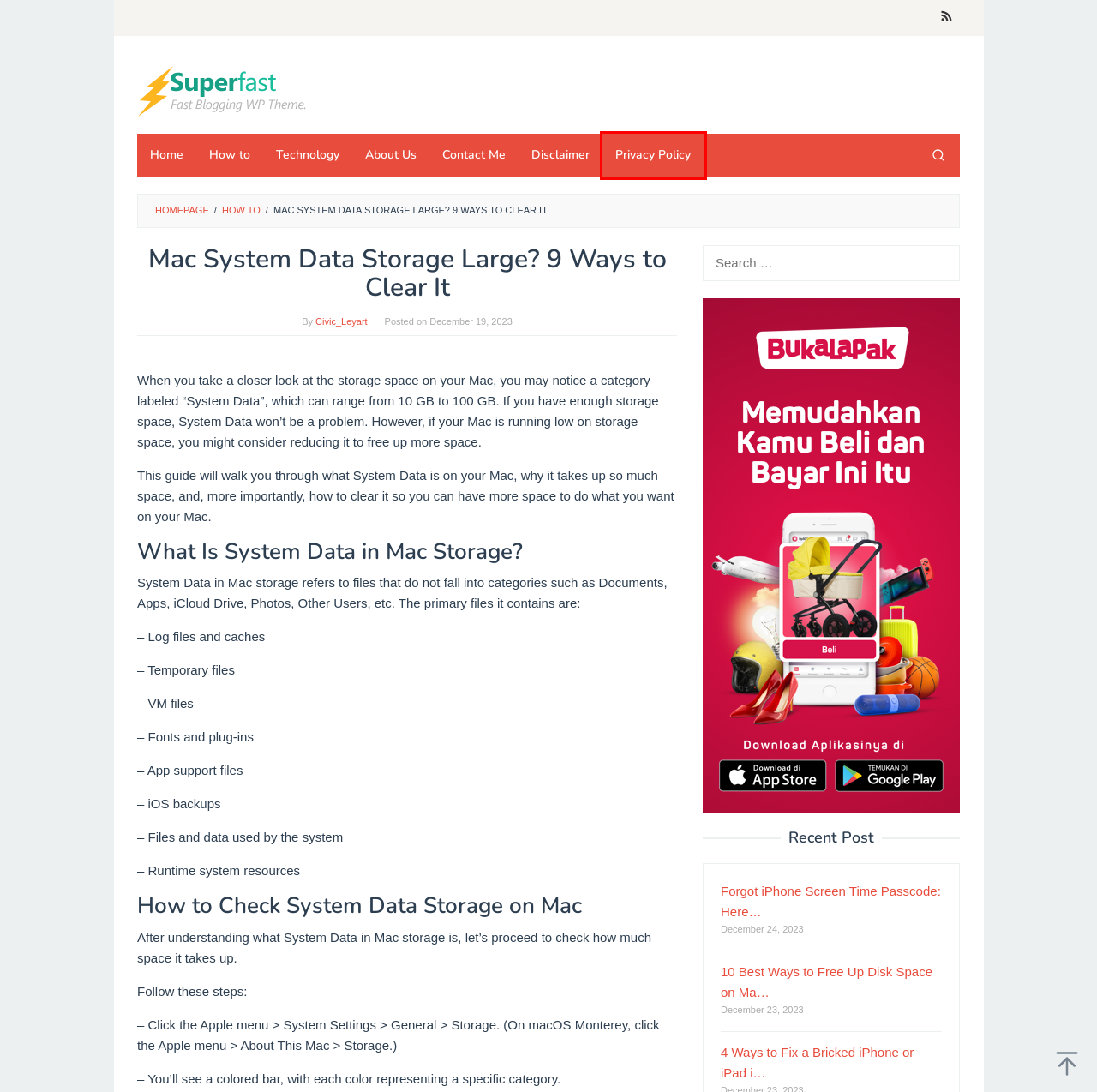With the provided screenshot showing a webpage and a red bounding box, determine which webpage description best fits the new page that appears after clicking the element inside the red box. Here are the options:
A. 4 Ways to Fix a Bricked iPhone or iPad in 2023
B. Privacy Policy
C. Forgot iPhone Screen Time Passcode: Here's What to Do
D. Disclaimer
E. Contact Me
F. 10 Best Ways to Free Up Disk Space on Mac [2023]
G. Civic_Leyart - Smitralab
H. Smitralab

B